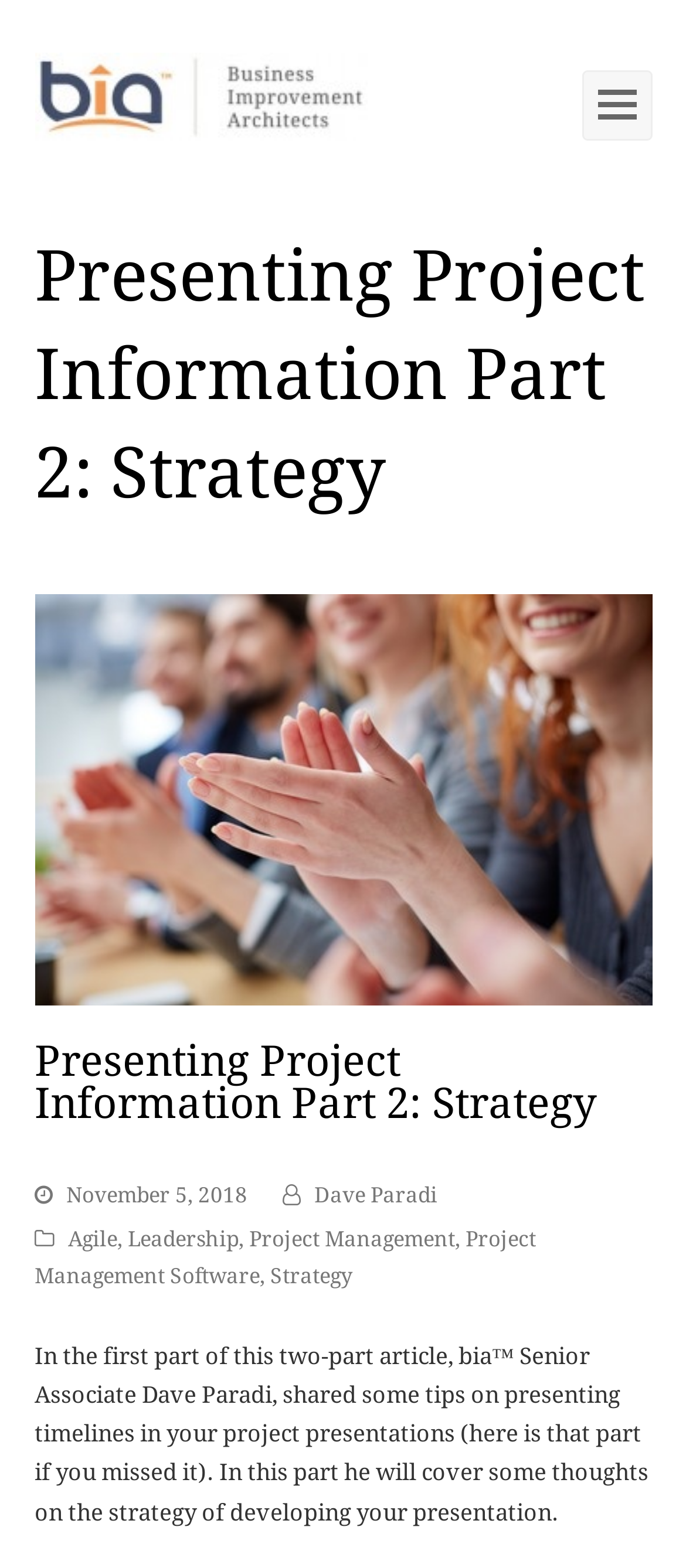What is the date of this article?
Please provide a comprehensive answer based on the information in the image.

The date of this article is found in the time element, which is located below the main heading and has a bounding box with y1 coordinate 0.754, and the text content is 'November 5, 2018'.